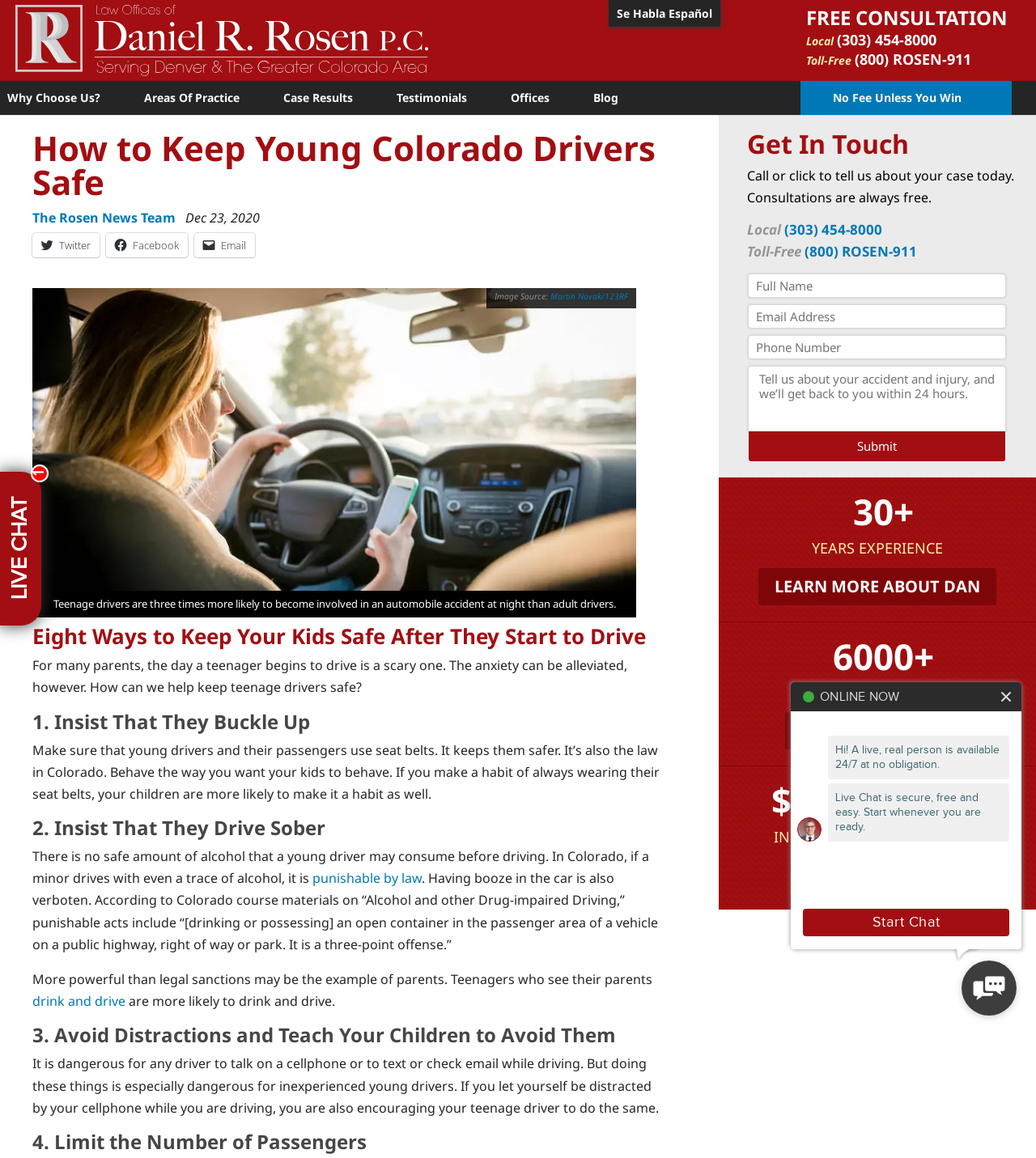Determine the coordinates of the bounding box that should be clicked to complete the instruction: "Read the blog". The coordinates should be represented by four float numbers between 0 and 1: [left, top, right, bottom].

[0.562, 0.084, 0.608, 0.113]